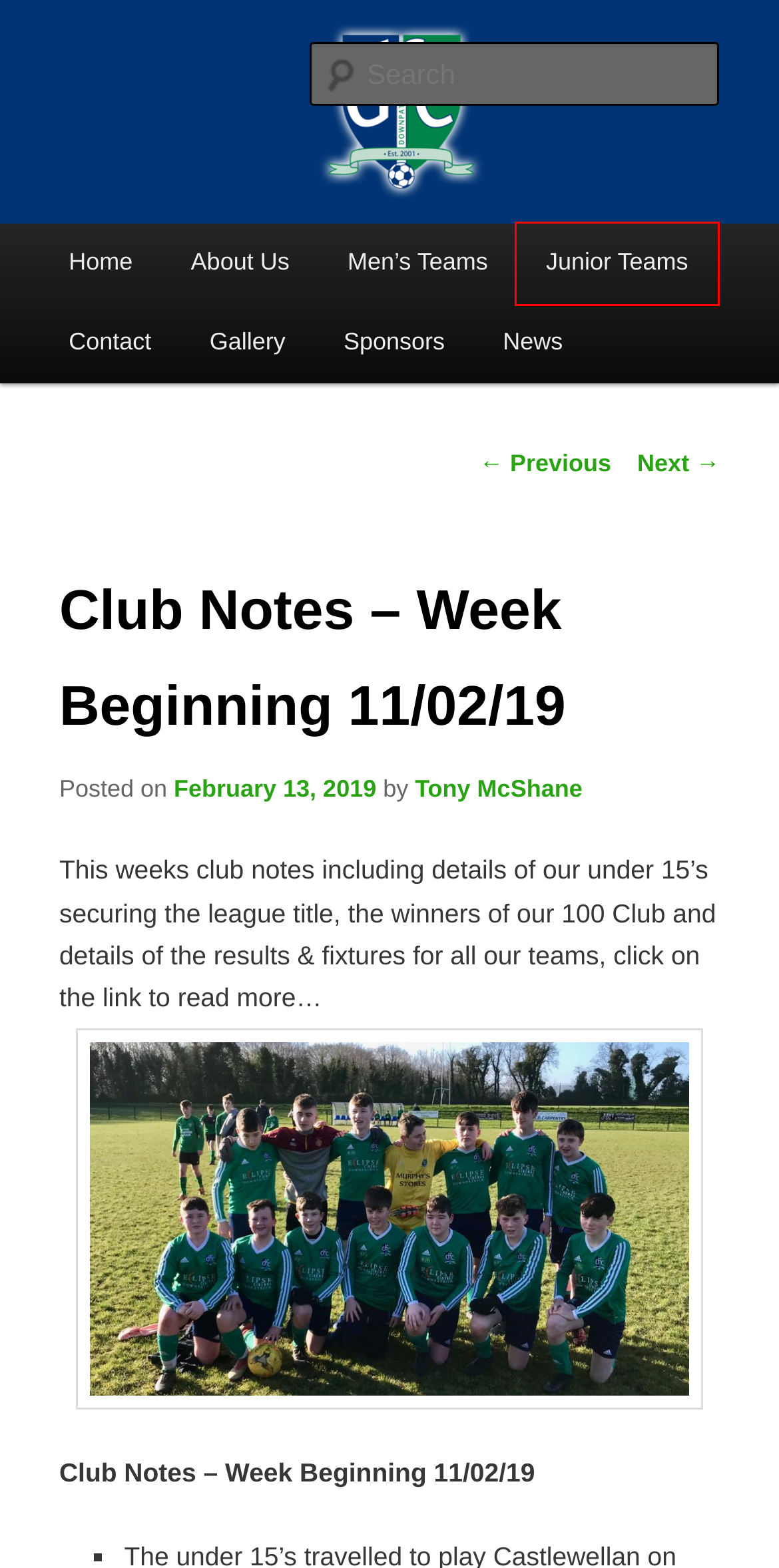You are presented with a screenshot of a webpage containing a red bounding box around an element. Determine which webpage description best describes the new webpage after clicking on the highlighted element. Here are the candidates:
A. Latest News, Events & Match Reports | Downpatrick Football Club
B. Downpatrick FC Suffer Funding Set Back | Downpatrick Football Club
C. Junior Teams | Downpatrick Football Club
D. About Us | Downpatrick Football Club
E. Contact | Downpatrick Football Club
F. Tony McShane | Downpatrick Football Club
G. Sponsors | Downpatrick Football Club
H. Club Notes – Week Beginning 04/02/19 | Downpatrick Football Club

C